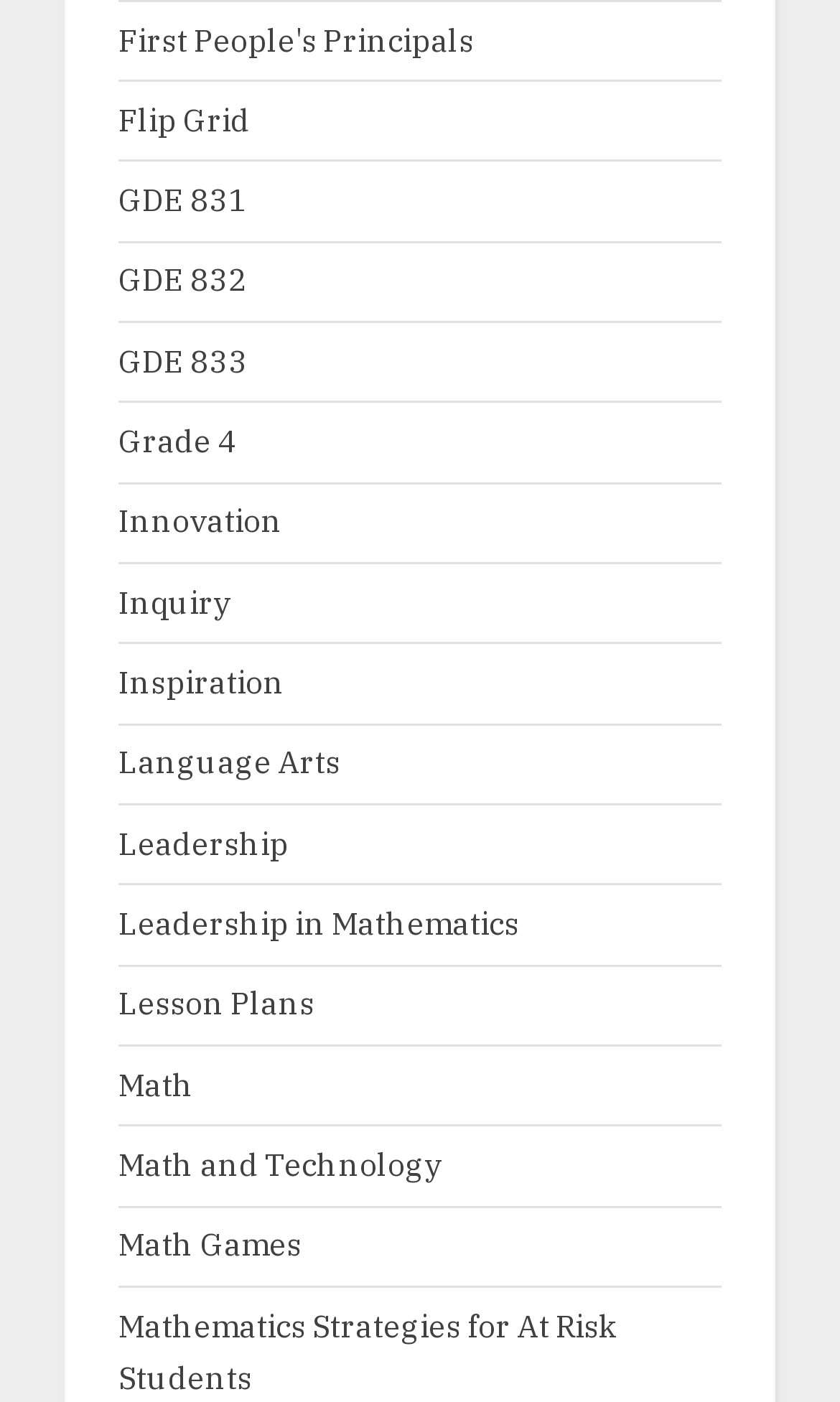Identify the bounding box coordinates of the area you need to click to perform the following instruction: "Visit Grade 4".

[0.141, 0.3, 0.282, 0.329]